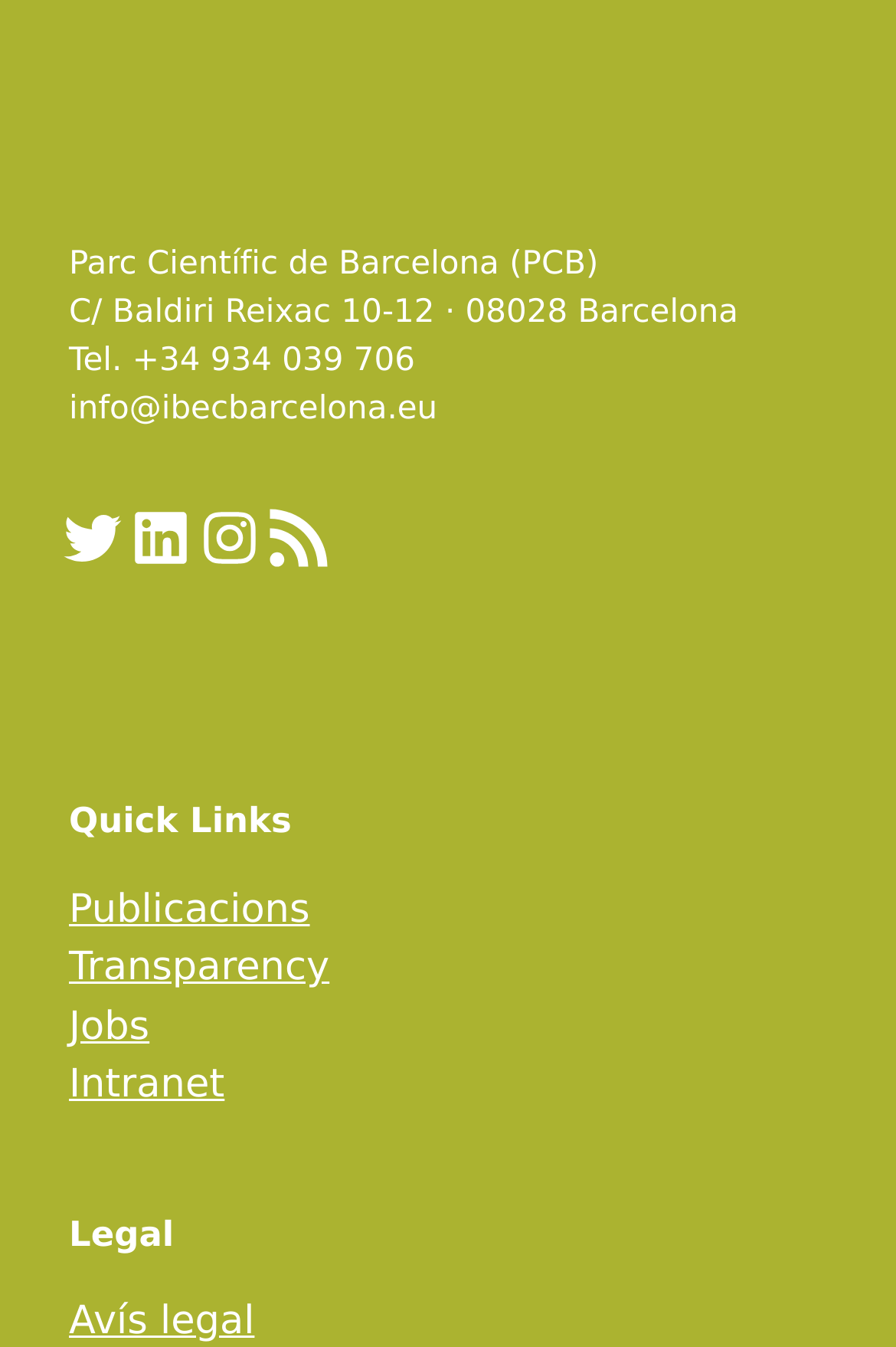Using the description "aria-label="Instagram: https://www.instagram.com/ibecbarcelona/"", predict the bounding box of the relevant HTML element.

[0.218, 0.374, 0.295, 0.425]